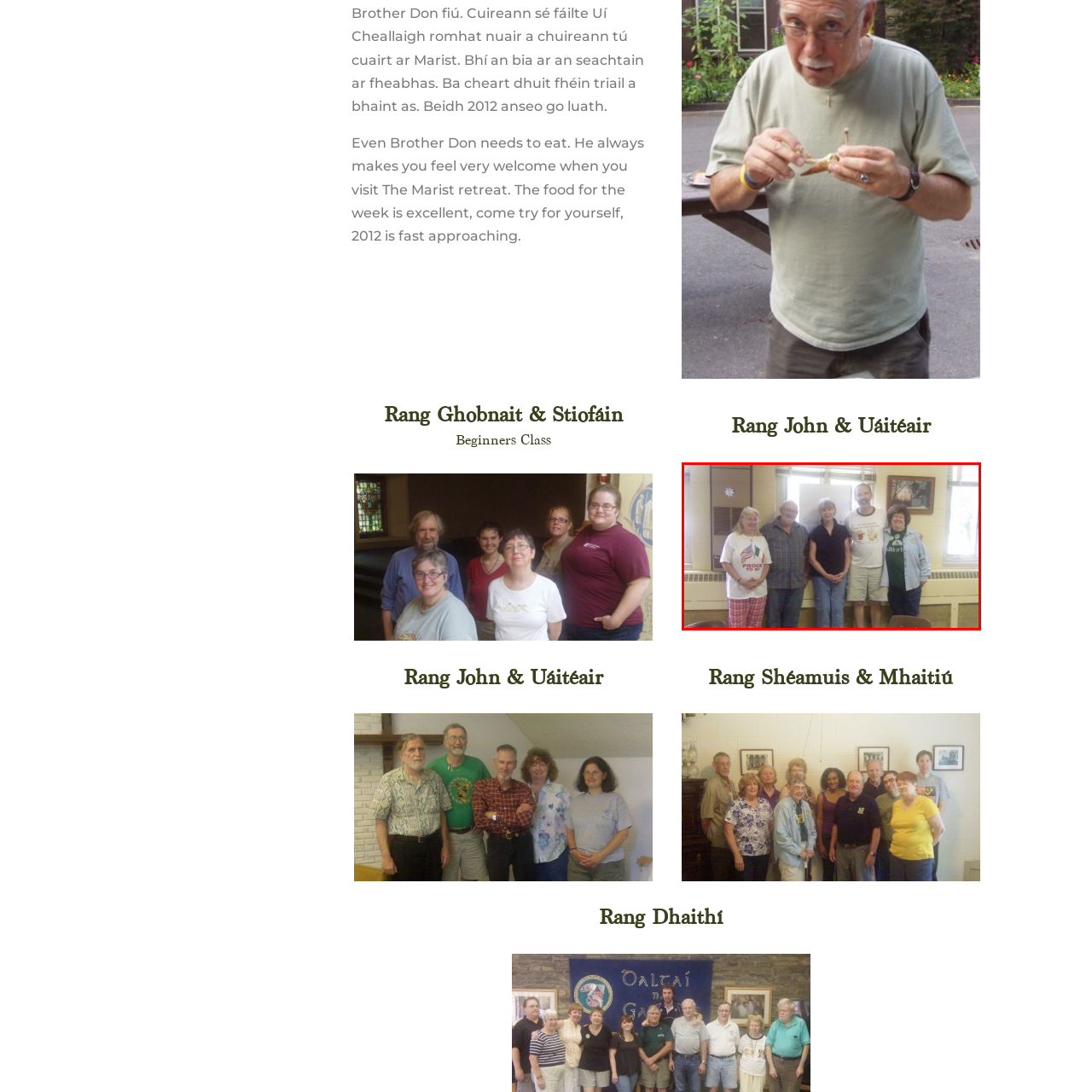What is on the wall behind the group?
Look at the image contained within the red bounding box and provide a detailed answer based on the visual details you can infer from it.

The background features a beige wall adorned with a framed picture and a decorative flower, enhancing the warmth of the environment.